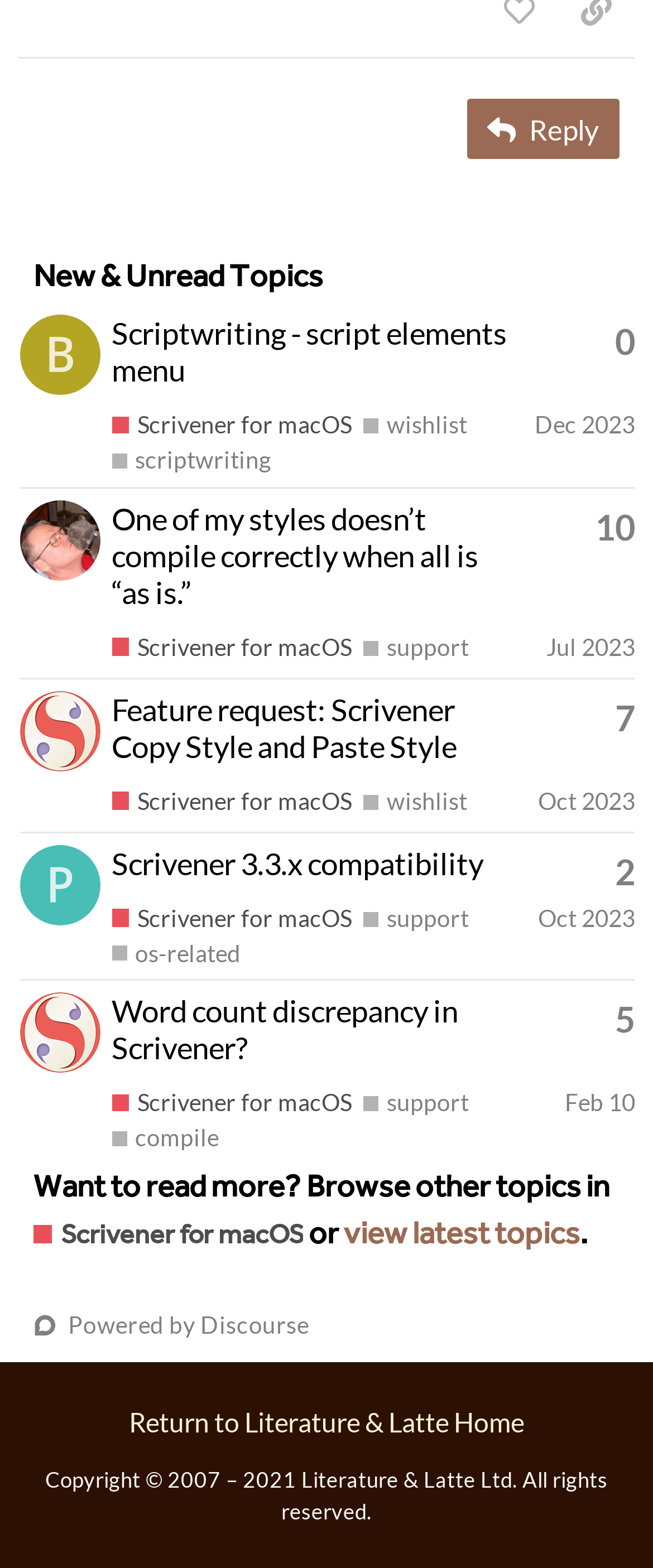Determine the bounding box coordinates for the area that needs to be clicked to fulfill this task: "Check the profile of Bussard". The coordinates must be given as four float numbers between 0 and 1, i.e., [left, top, right, bottom].

[0.03, 0.214, 0.153, 0.234]